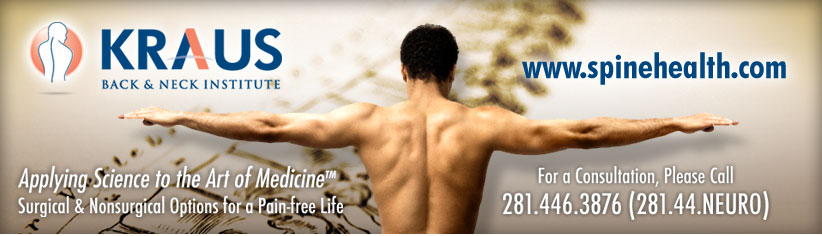What is the focus of the institute?
Using the visual information, answer the question in a single word or phrase.

Spinal health and pain relief